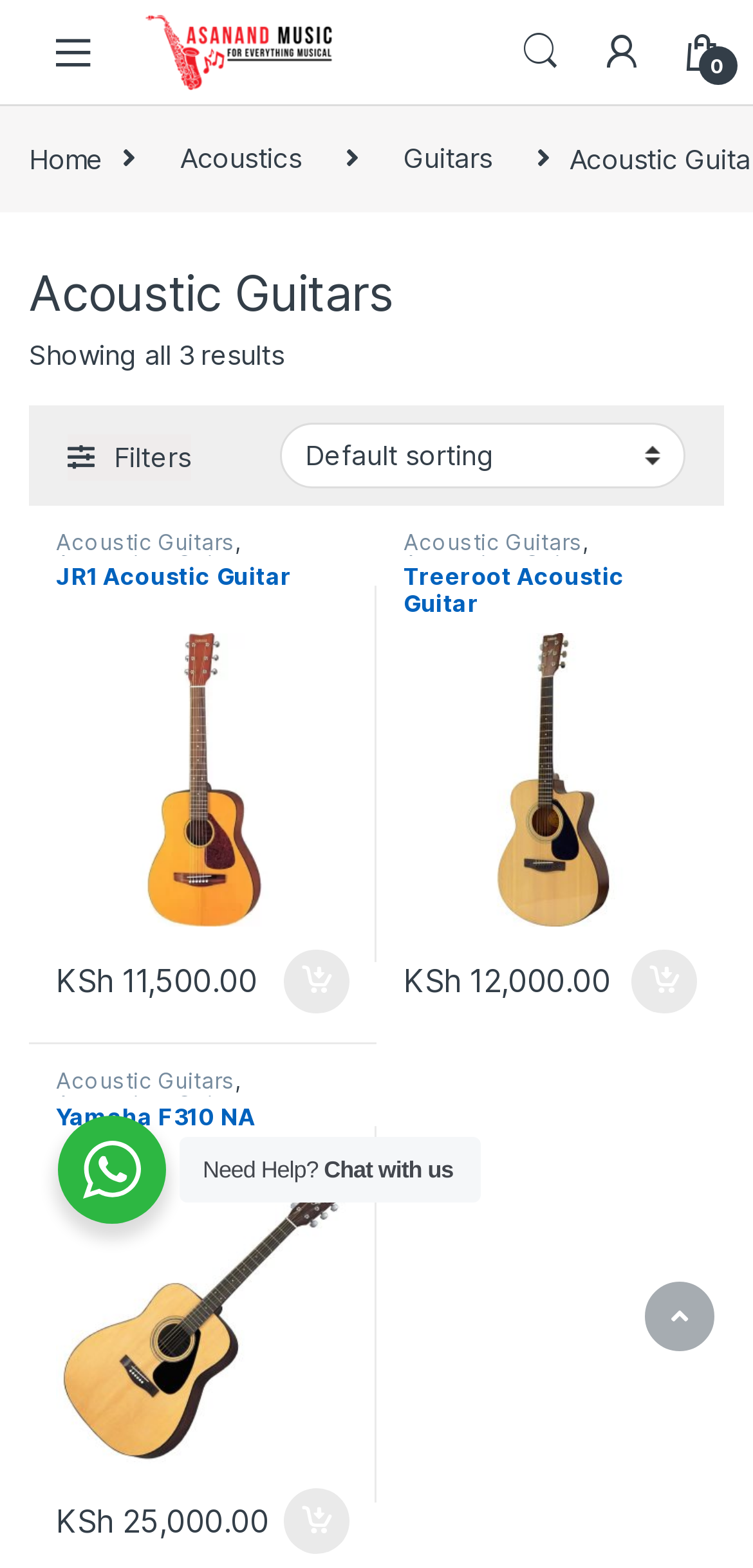Provide an in-depth description of the elements and layout of the webpage.

The webpage is about Acoustic Guitars on Asanand Music. At the top left, there is a button with an icon and a link to "Asanand Music" with an accompanying image. To the right, there are three links: "m Search", "r", and "n 0". Below this, there is a navigation bar with links to "Home", "Acoustics", and "Guitars".

The main content of the page is divided into three sections, each displaying information about a different acoustic guitar. The first section shows "JR1 Acoustic Guitar" with a heading, price (KSh 11,500.00), and an "Add to cart" link. The second section displays "Treeroot Acoustic Guitar" with a heading, price (KSh 12,000.00), and an "Add to cart" link. The third section shows "Yamaha F310 NA" with a heading, price (KSh 25,000.00), and an "Add to cart" link.

Each section has a set of links above the guitar information, including "Acoustic Guitars", "Acoustics", and "Guitars", separated by commas. There is also a button with a filters icon and a combobox to select the shop order.

At the bottom of the page, there is a link to "Scroll to Top" and a section with text "Need Help?" and "Chat with us".